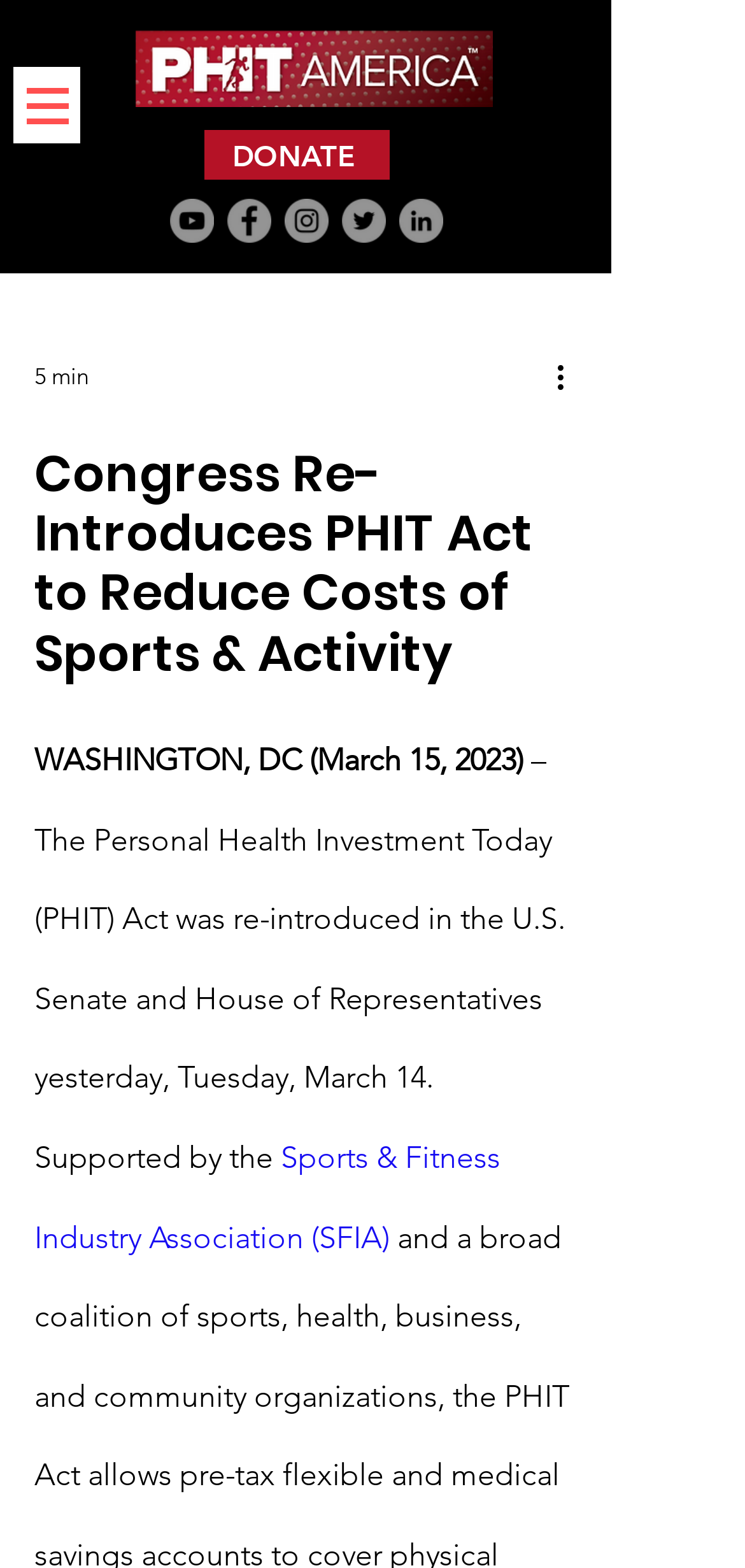Answer the following query concisely with a single word or phrase:
How many social media platforms are listed?

5